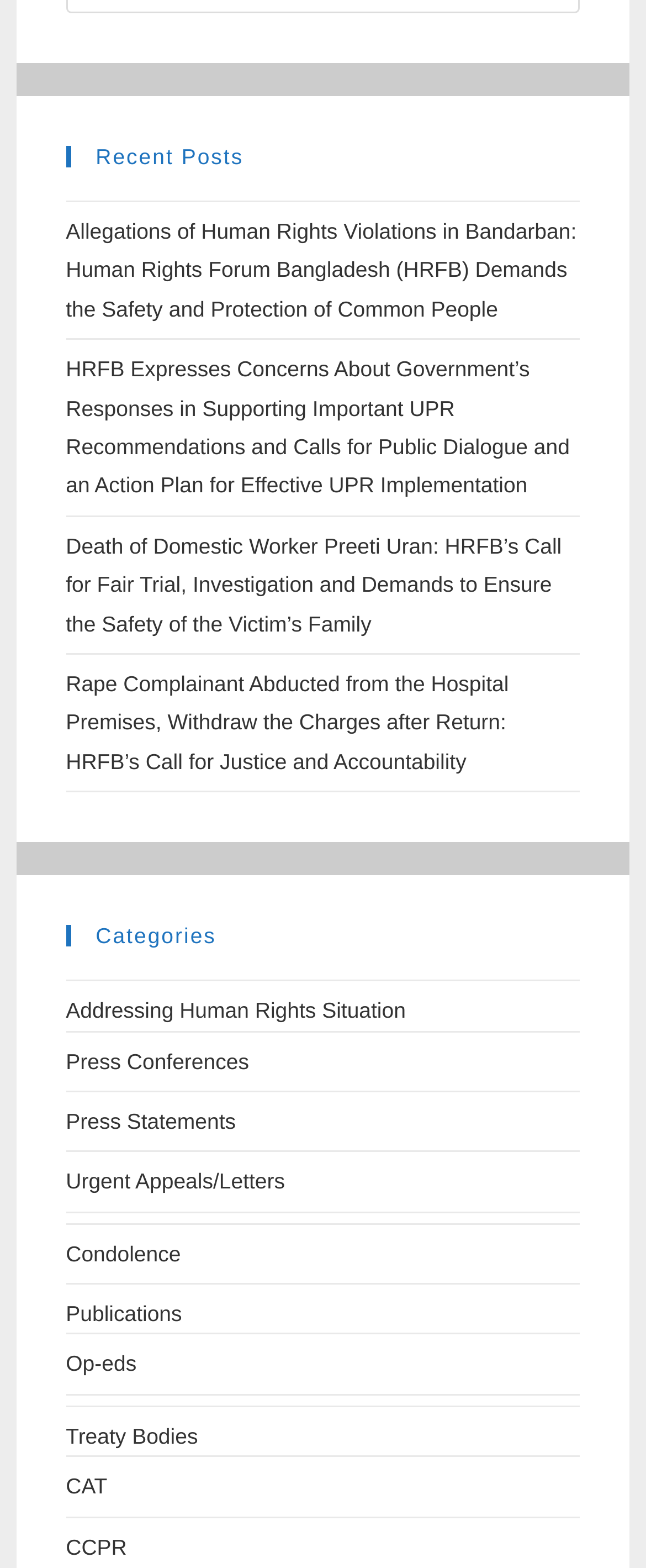Please determine the bounding box coordinates of the clickable area required to carry out the following instruction: "explore categories". The coordinates must be four float numbers between 0 and 1, represented as [left, top, right, bottom].

[0.102, 0.59, 0.898, 0.604]